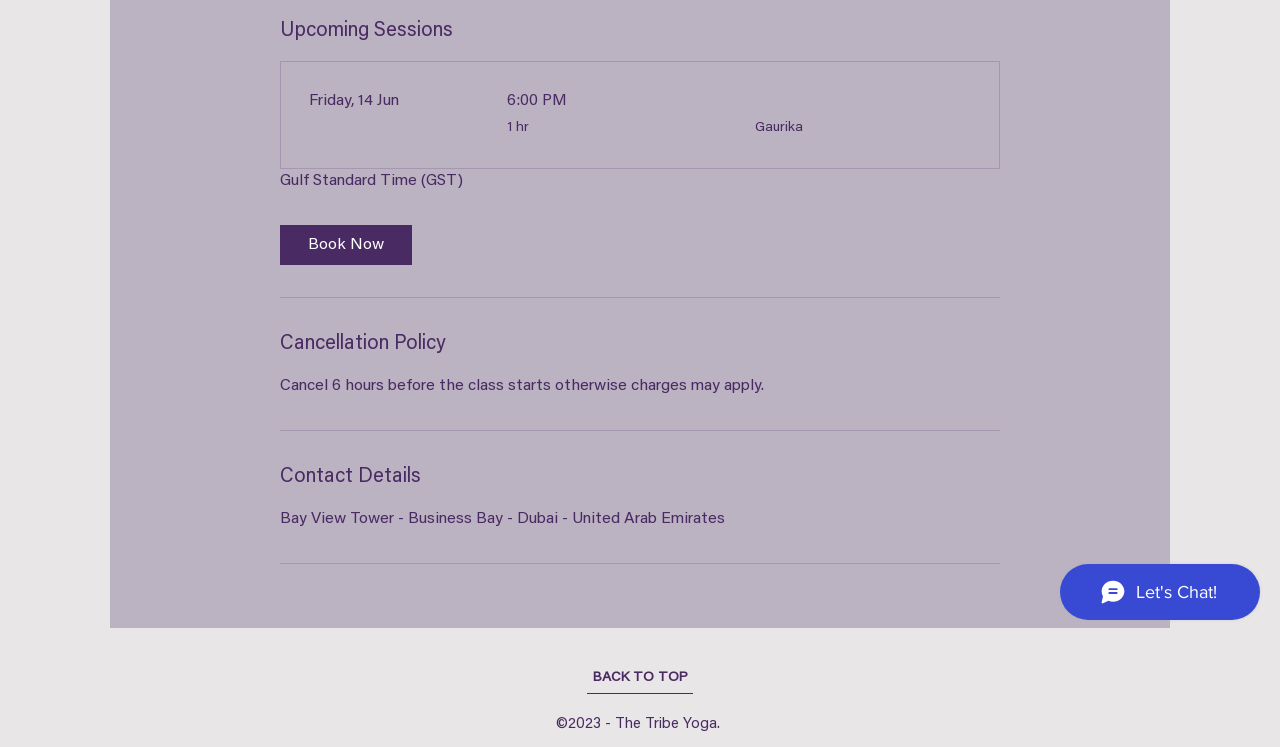Bounding box coordinates are specified in the format (top-left x, top-left y, bottom-right x, bottom-right y). All values are floating point numbers bounded between 0 and 1. Please provide the bounding box coordinate of the region this sentence describes: Book Now

[0.219, 0.302, 0.322, 0.355]